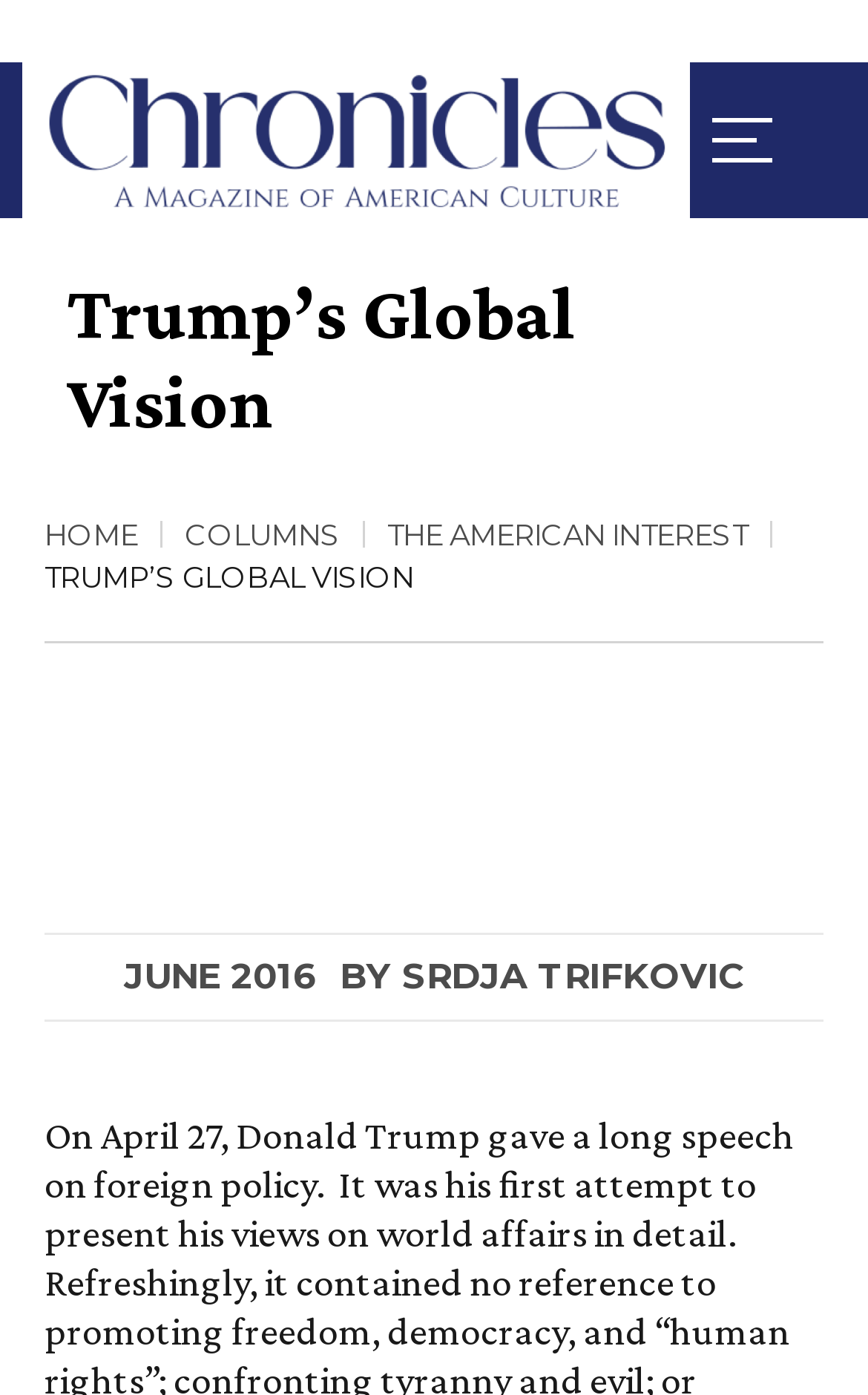Generate a comprehensive caption for the webpage you are viewing.

The webpage appears to be an article or blog post about Donald Trump's foreign policy speech. At the top left of the page, there is a link and an image, which are likely part of the website's logo or branding. To the right of this, there is a dropdown menu link with an accompanying image.

The main title of the article, "Trump's Global Vision", is prominently displayed in a large heading near the top of the page. Below this, there are several links to other sections of the website, including "HOME", "COLUMNS", and "THE AMERICAN INTEREST".

The article's title is repeated in a smaller font size below the main heading, accompanied by the date "June 01, 2016" and the author's name, "SRDJA TRIFKOVIC". The article's content begins with the sentence "On April 27," which is displayed near the middle of the page.

Overall, the webpage has a simple and organized layout, with clear headings and concise text. The use of links and images adds visual interest and helps to break up the text.